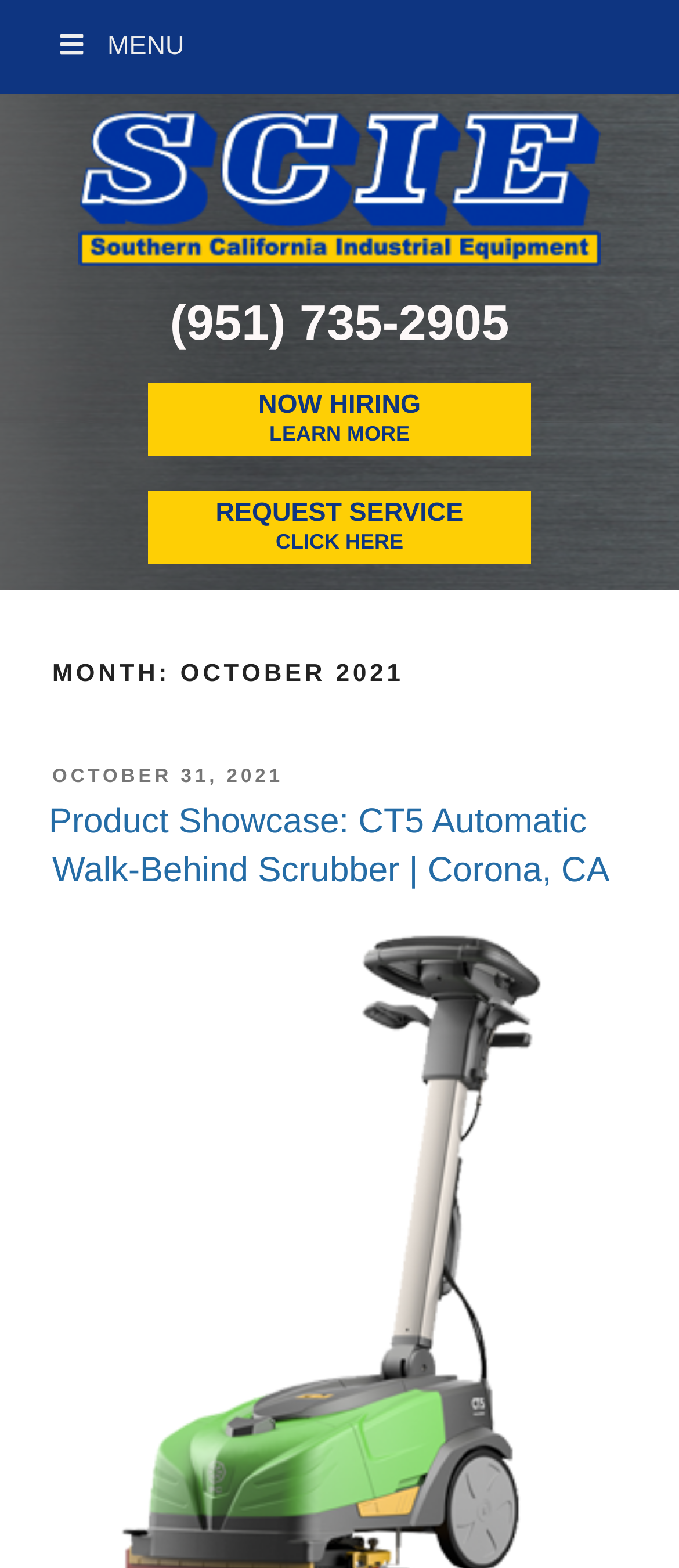What is the phone number displayed on the webpage?
Refer to the image and provide a concise answer in one word or phrase.

(951) 735-2905